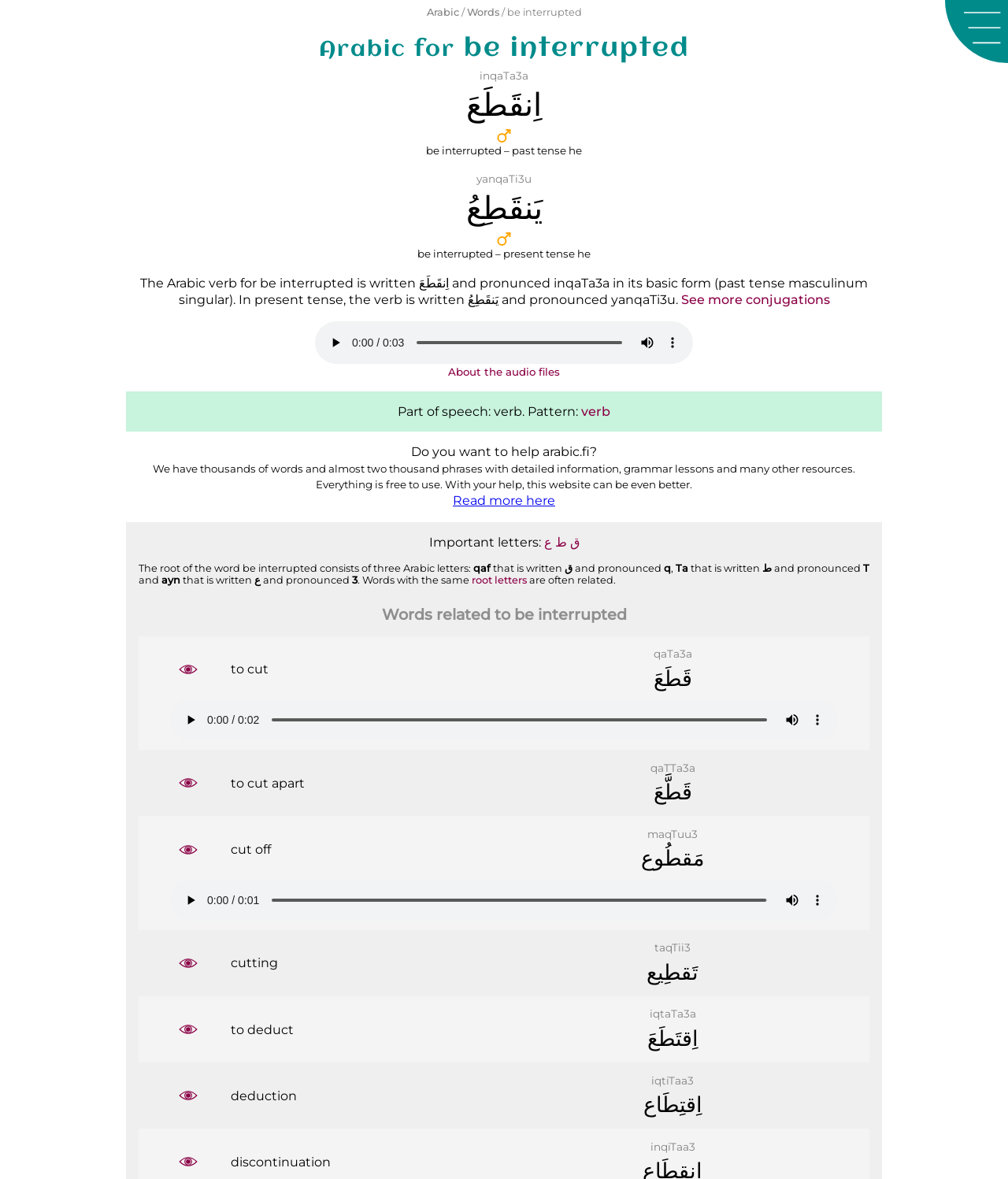Determine the bounding box coordinates of the clickable element to achieve the following action: 'Click the 'Menu' button'. Provide the coordinates as four float values between 0 and 1, formatted as [left, top, right, bottom].

[0.938, 0.0, 1.0, 0.053]